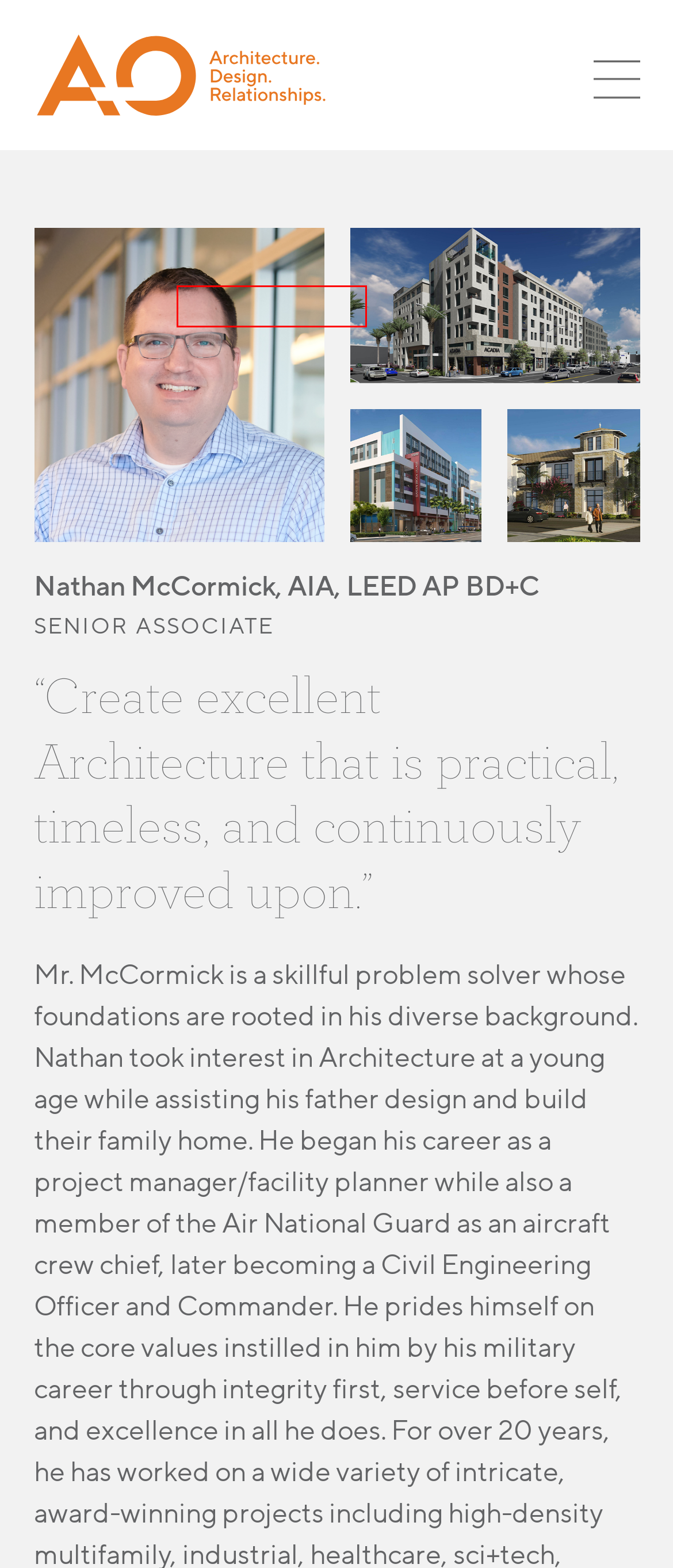Review the screenshot of a webpage containing a red bounding box around an element. Select the description that best matches the new webpage after clicking the highlighted element. The options are:
A. Culture - AO | Architecture. Design. Relationships.
B. Internships - AO | Architecture. Design. Relationships.
C. Projects - AO | Architecture. Design. Relationships.
D. Awards - AO | Architecture. Design. Relationships.
E. An Error has Occurred
F. Contact - AO | Architecture. Design. Relationships.
G. People - AO | Architecture. Design. Relationships.
H. AO | Architecture. Design. Relationships.

C